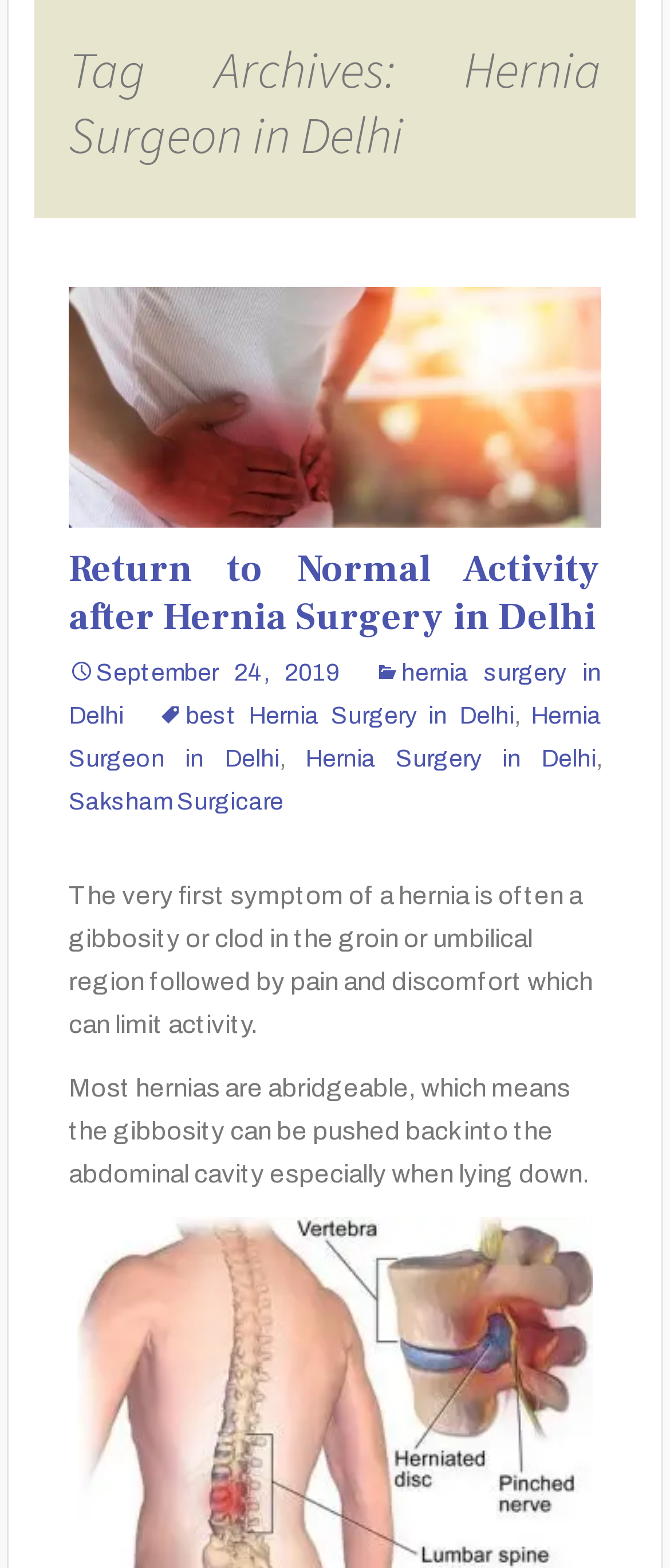Highlight the bounding box of the UI element that corresponds to this description: "September 24, 2019".

[0.102, 0.421, 0.506, 0.437]